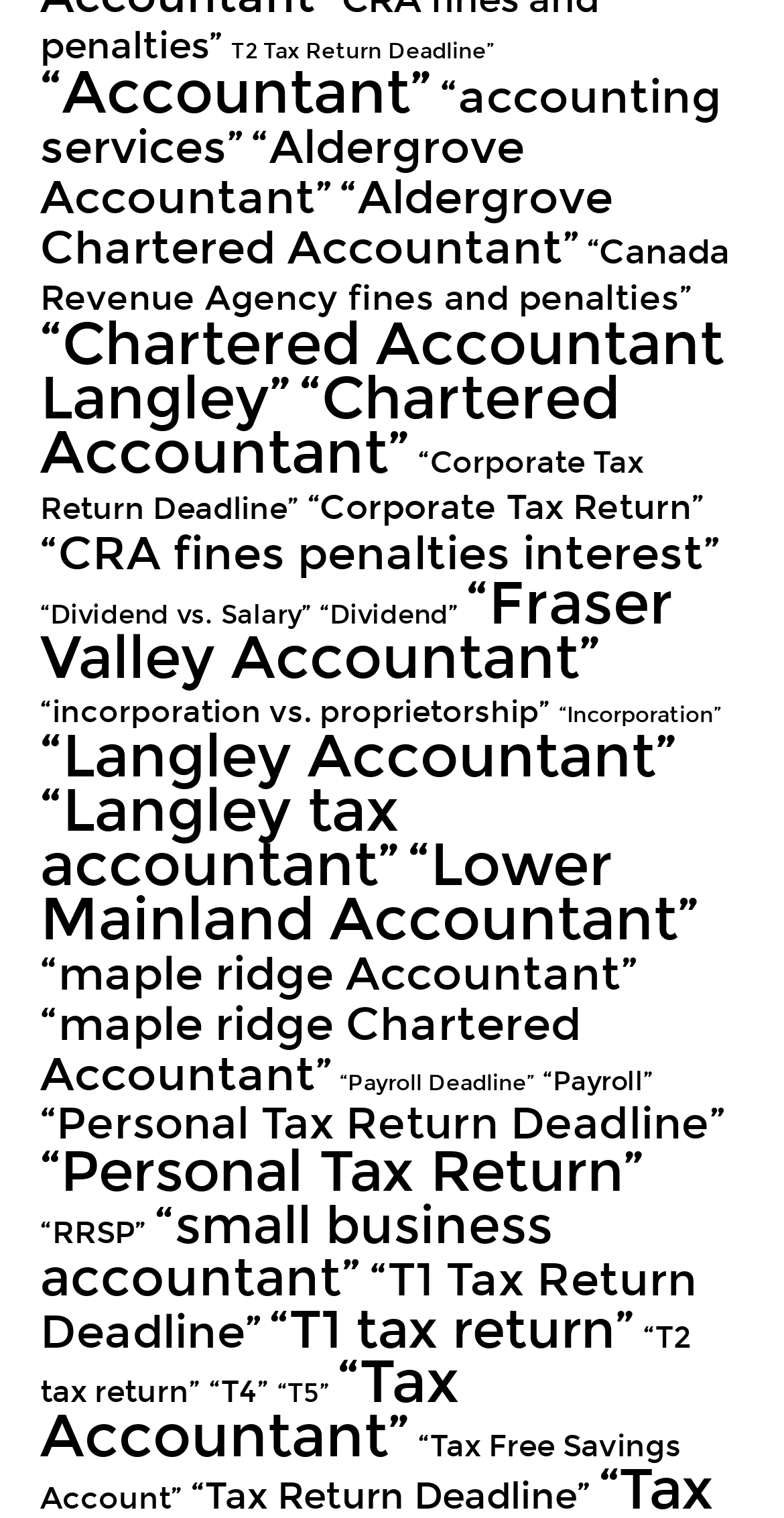Based on the provided description, "“T4”", find the bounding box of the corresponding UI element in the screenshot.

[0.267, 0.904, 0.344, 0.928]